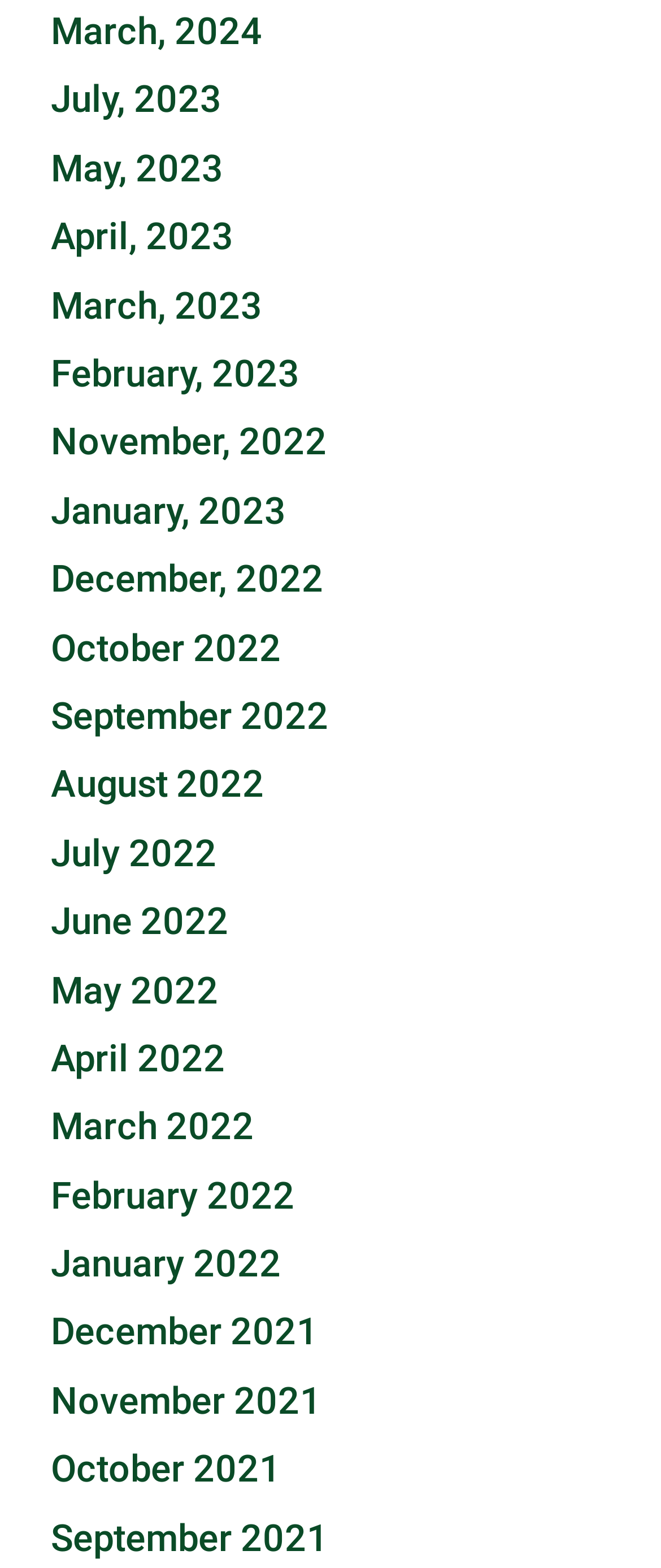Find the bounding box of the UI element described as: "August 2022". The bounding box coordinates should be given as four float values between 0 and 1, i.e., [left, top, right, bottom].

[0.077, 0.487, 0.4, 0.514]